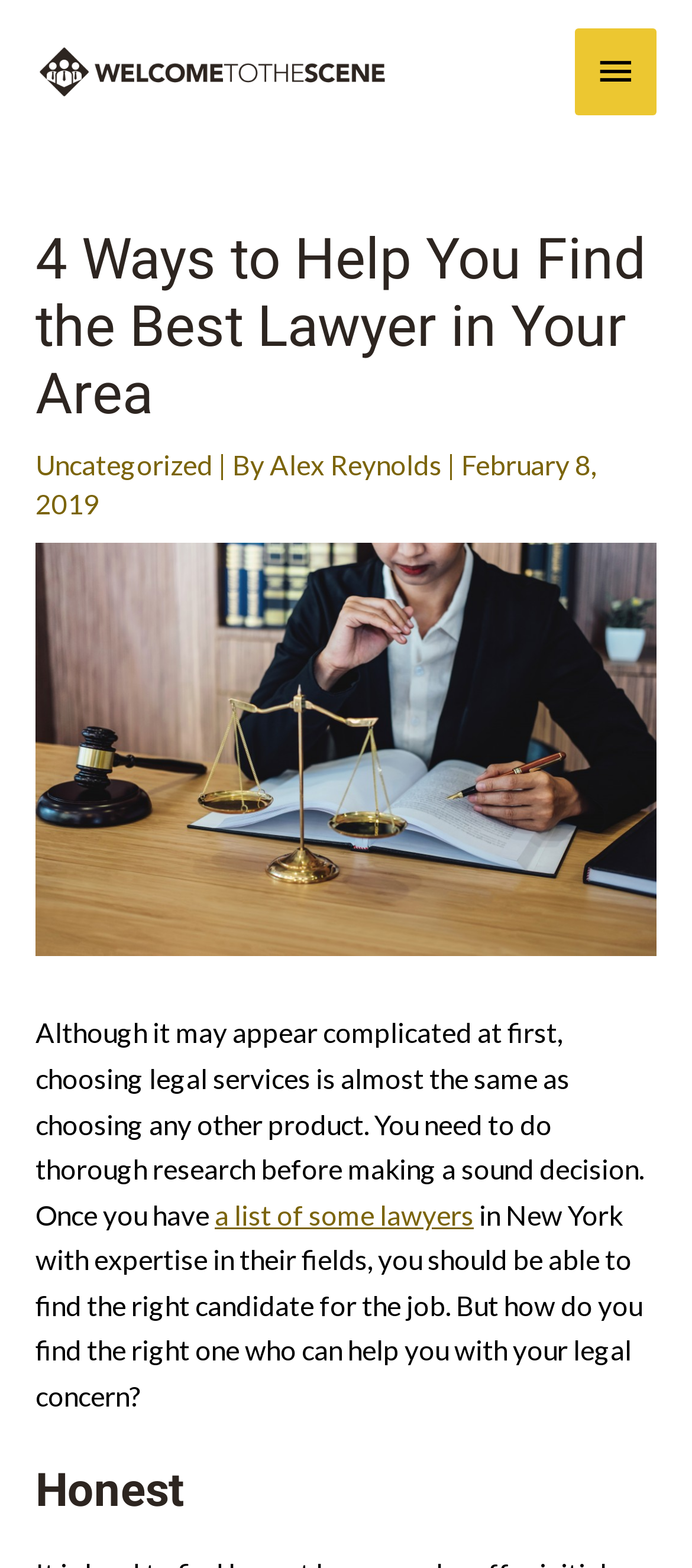Calculate the bounding box coordinates of the UI element given the description: "alt="welcometothescene.com logo"".

[0.051, 0.033, 0.564, 0.053]